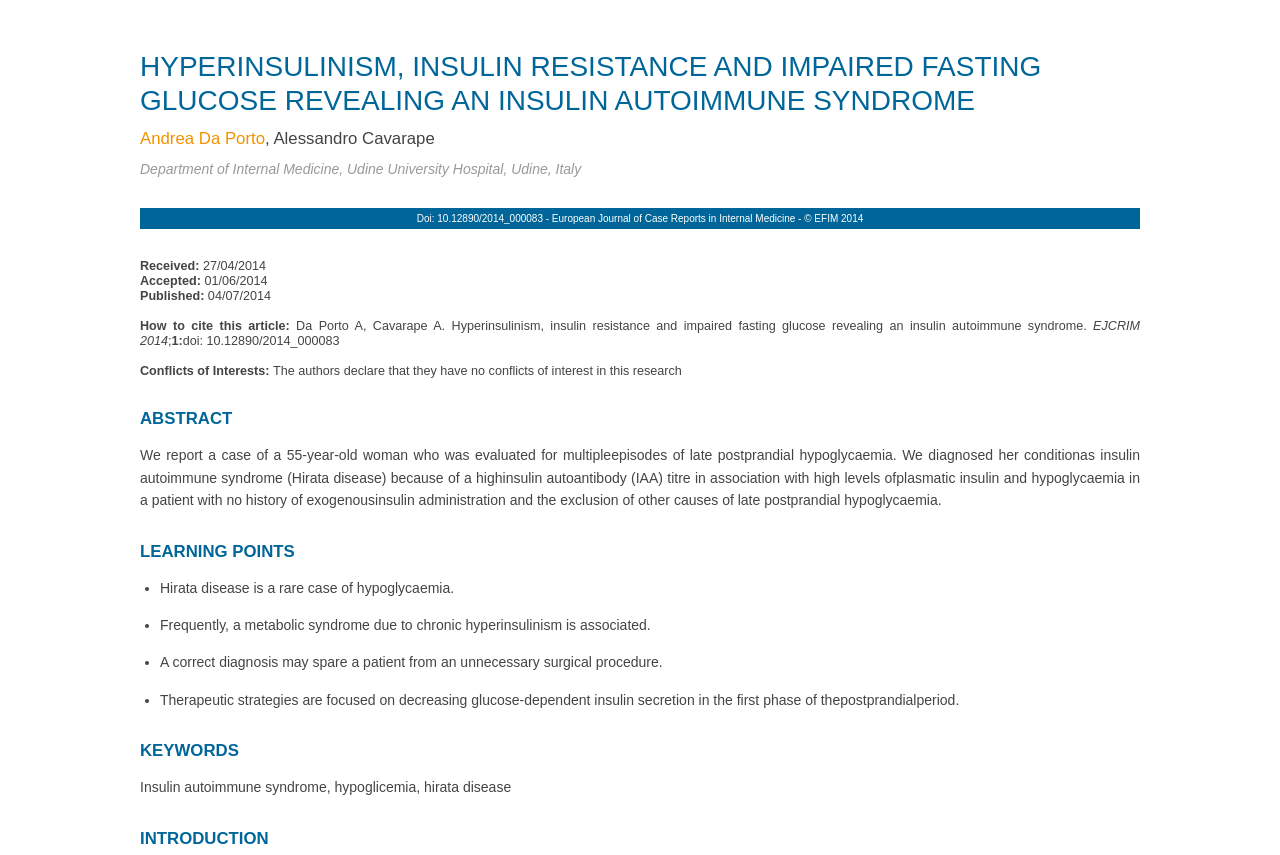What is the DOI of this article?
Based on the image, respond with a single word or phrase.

10.12890/2014_000083